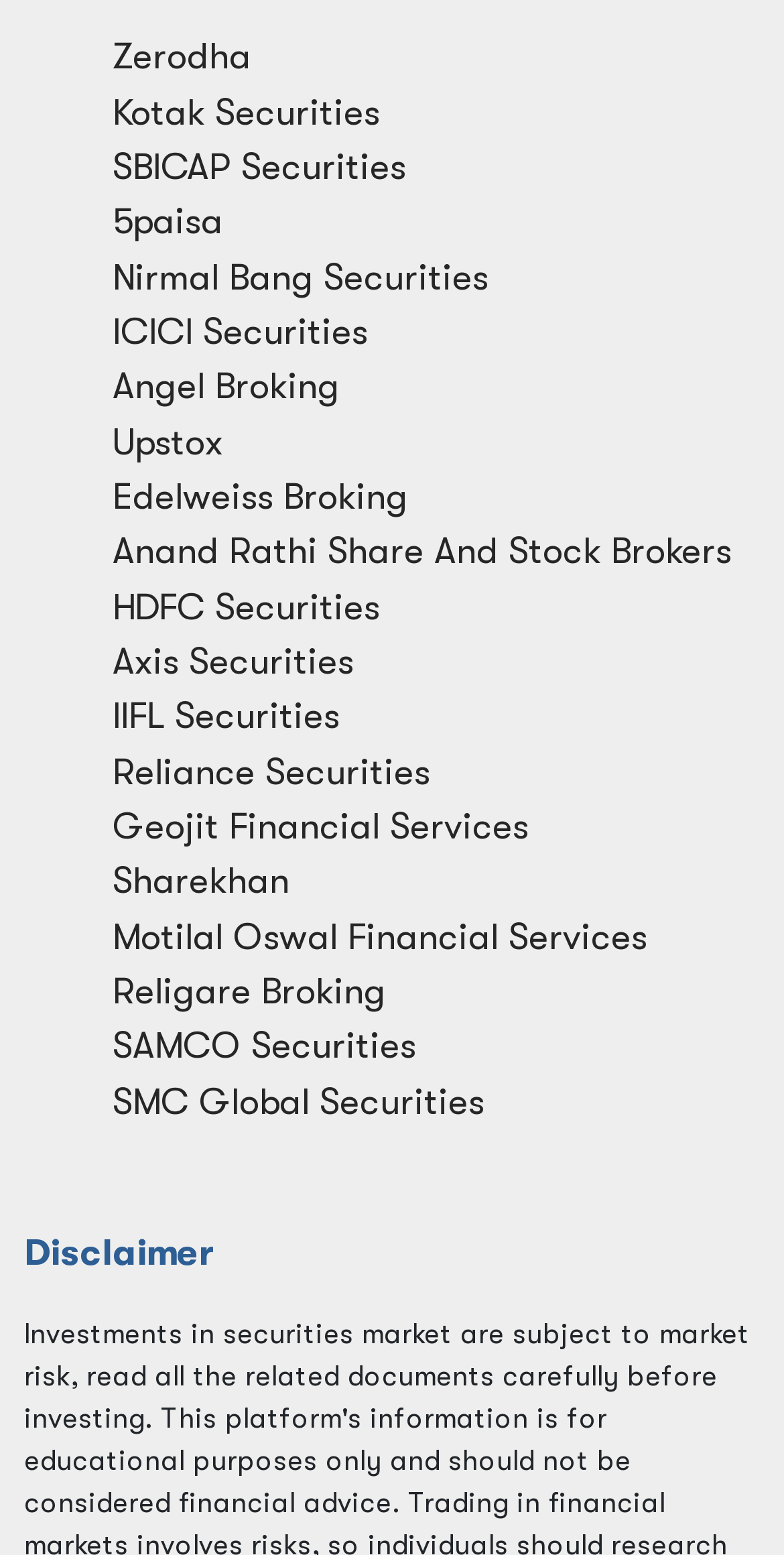Please provide a detailed answer to the question below based on the screenshot: 
What is the last brokerage firm listed?

The last brokerage firm listed is SMC Global Securities, which is a link element located at the bottom of the list with a bounding box of [0.144, 0.695, 0.618, 0.721].